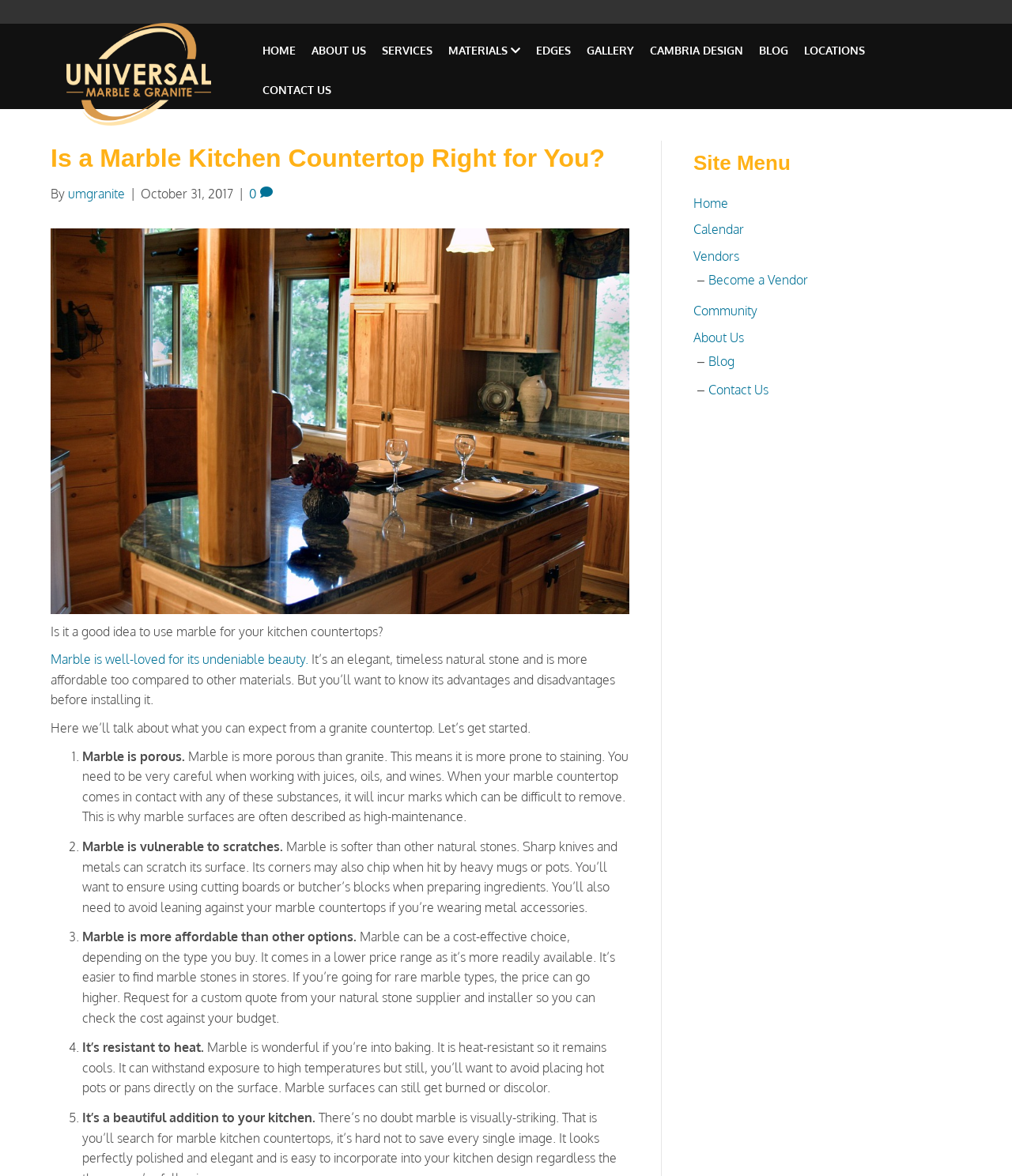Determine the bounding box coordinates of the element that should be clicked to execute the following command: "Contact 'Universal Marble & Granite | Charleston, SC'".

[0.05, 0.045, 0.193, 0.059]